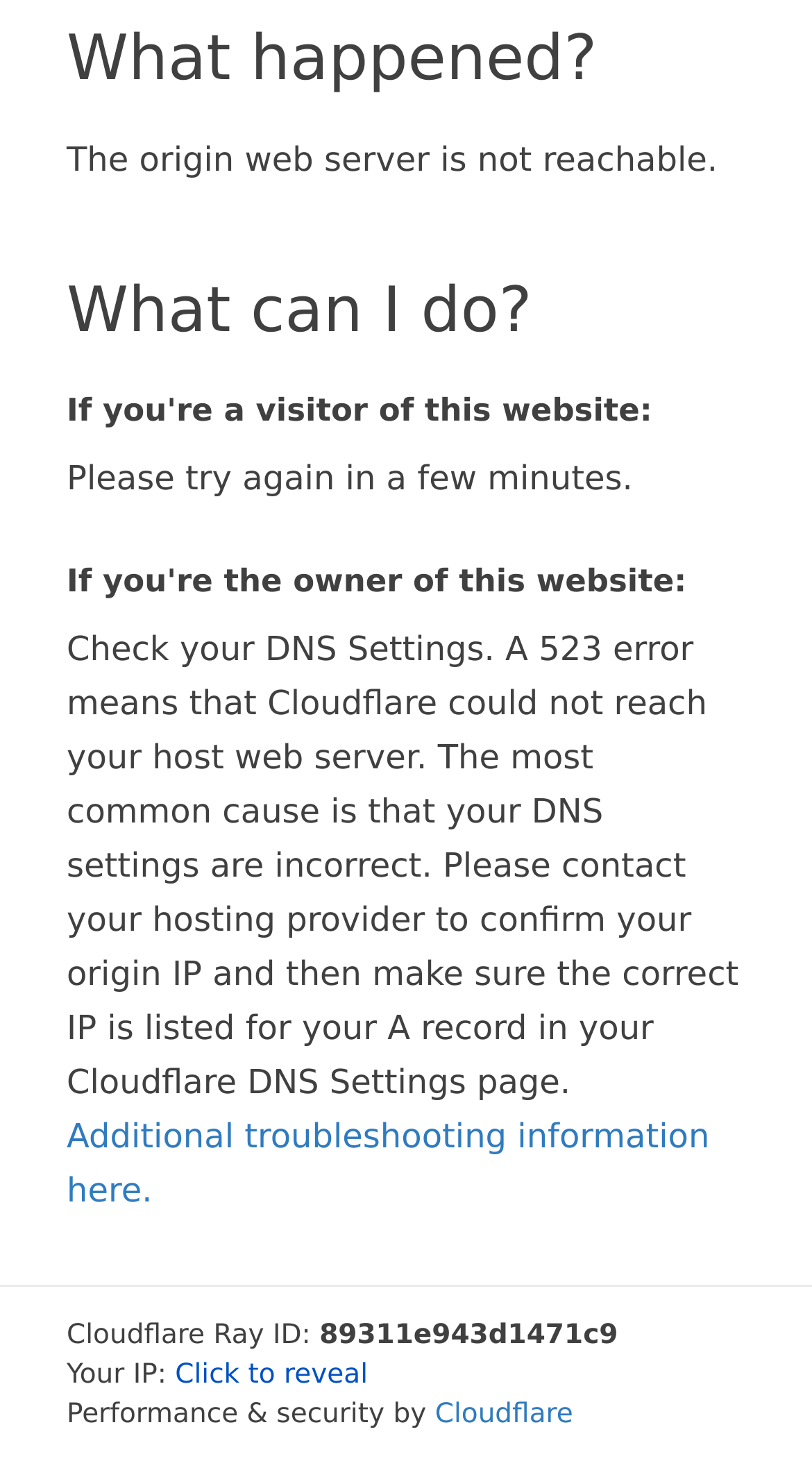Please provide a brief answer to the following inquiry using a single word or phrase:
What is the suggested action for visitors of the website?

Try again in a few minutes